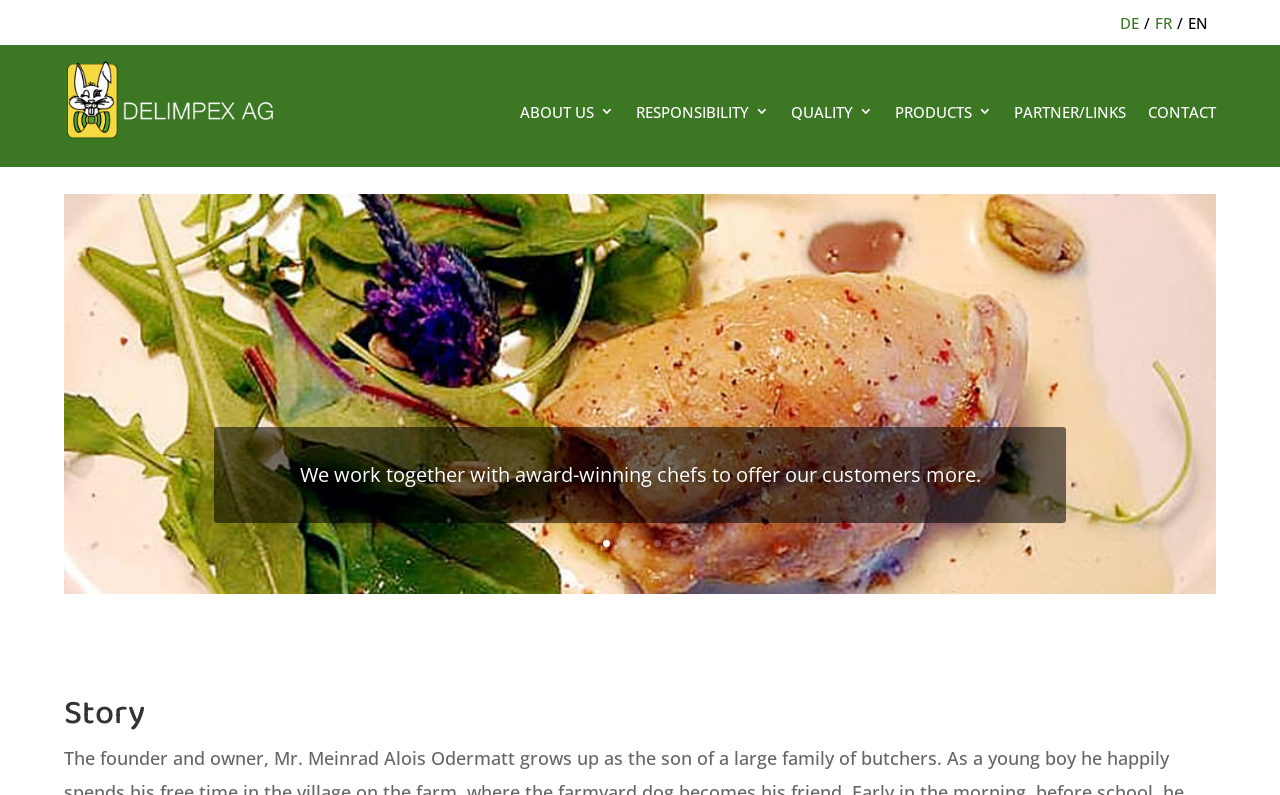Find the bounding box coordinates of the element you need to click on to perform this action: 'Learn about the company'. The coordinates should be represented by four float values between 0 and 1, in the format [left, top, right, bottom].

[0.406, 0.075, 0.48, 0.208]